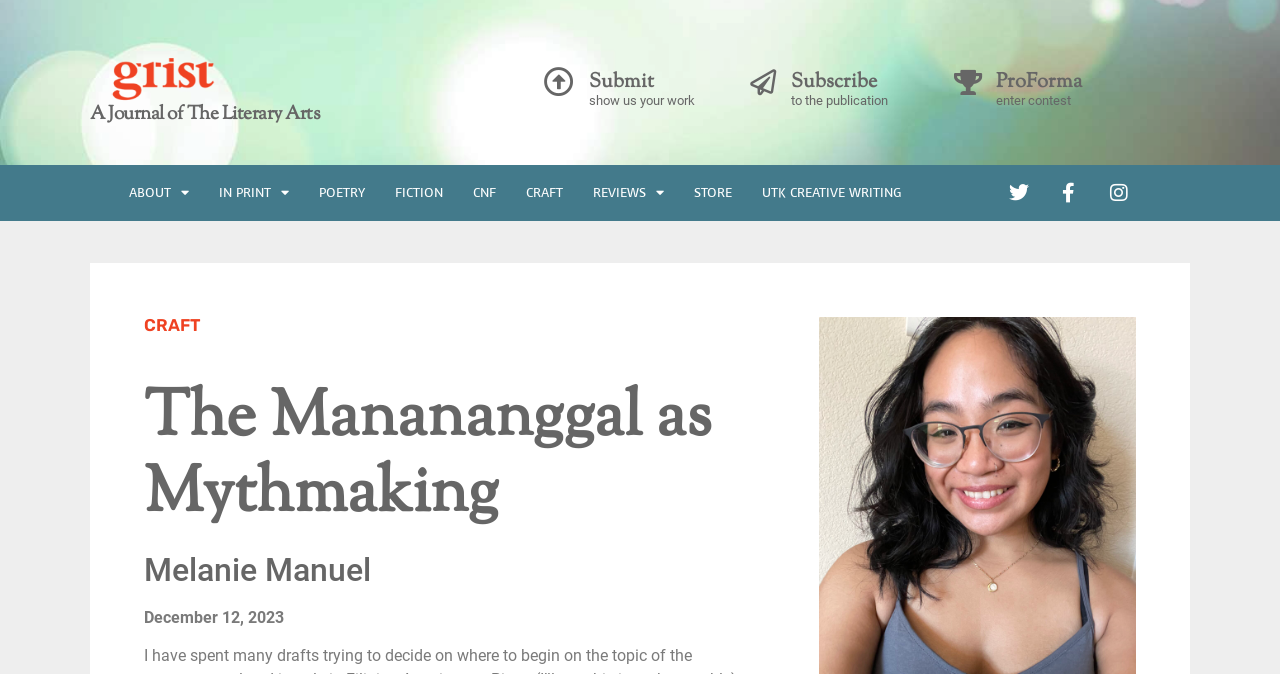Extract the main title from the webpage.

The Manananggal as Mythmaking